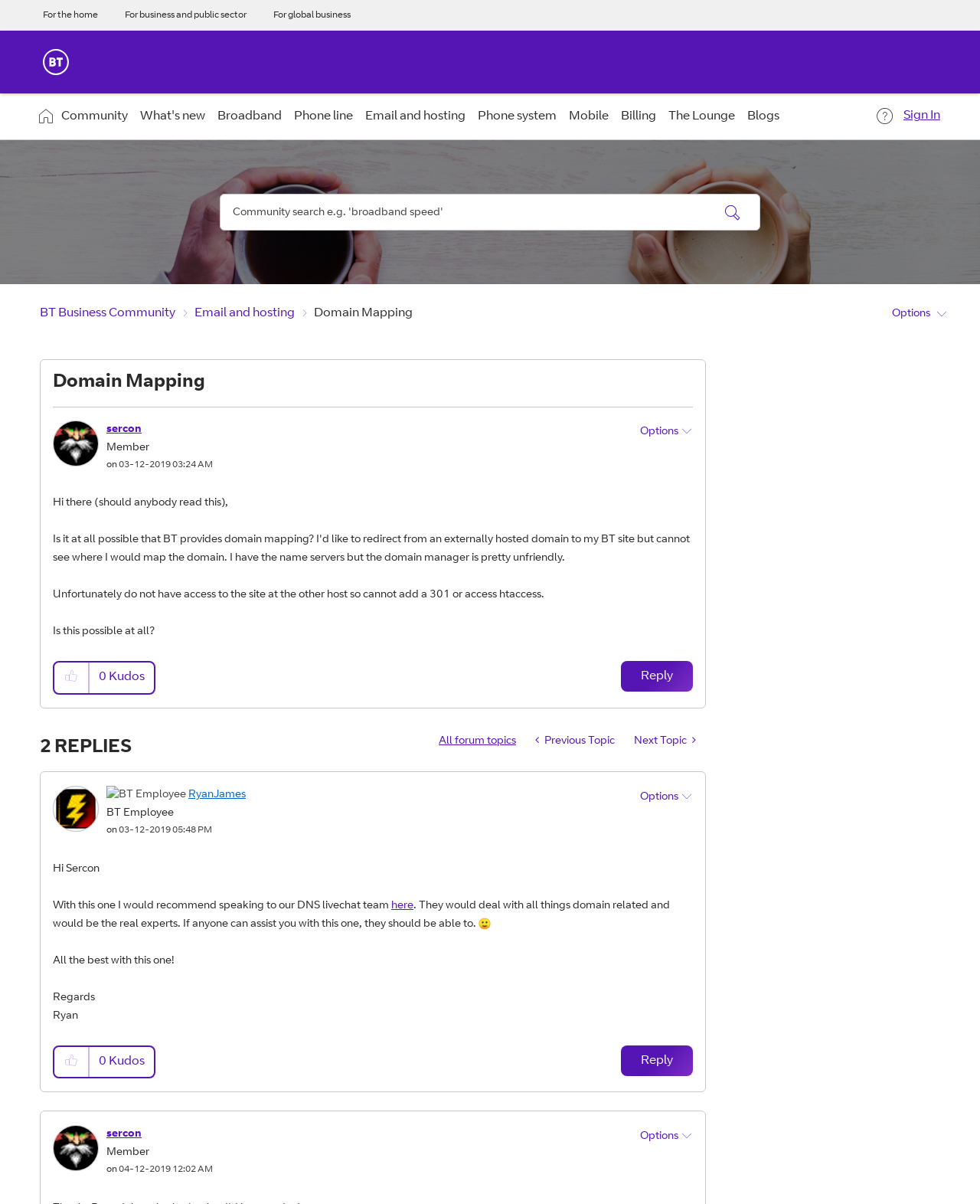What is the topic of the current forum post?
Based on the screenshot, answer the question with a single word or phrase.

Domain Mapping